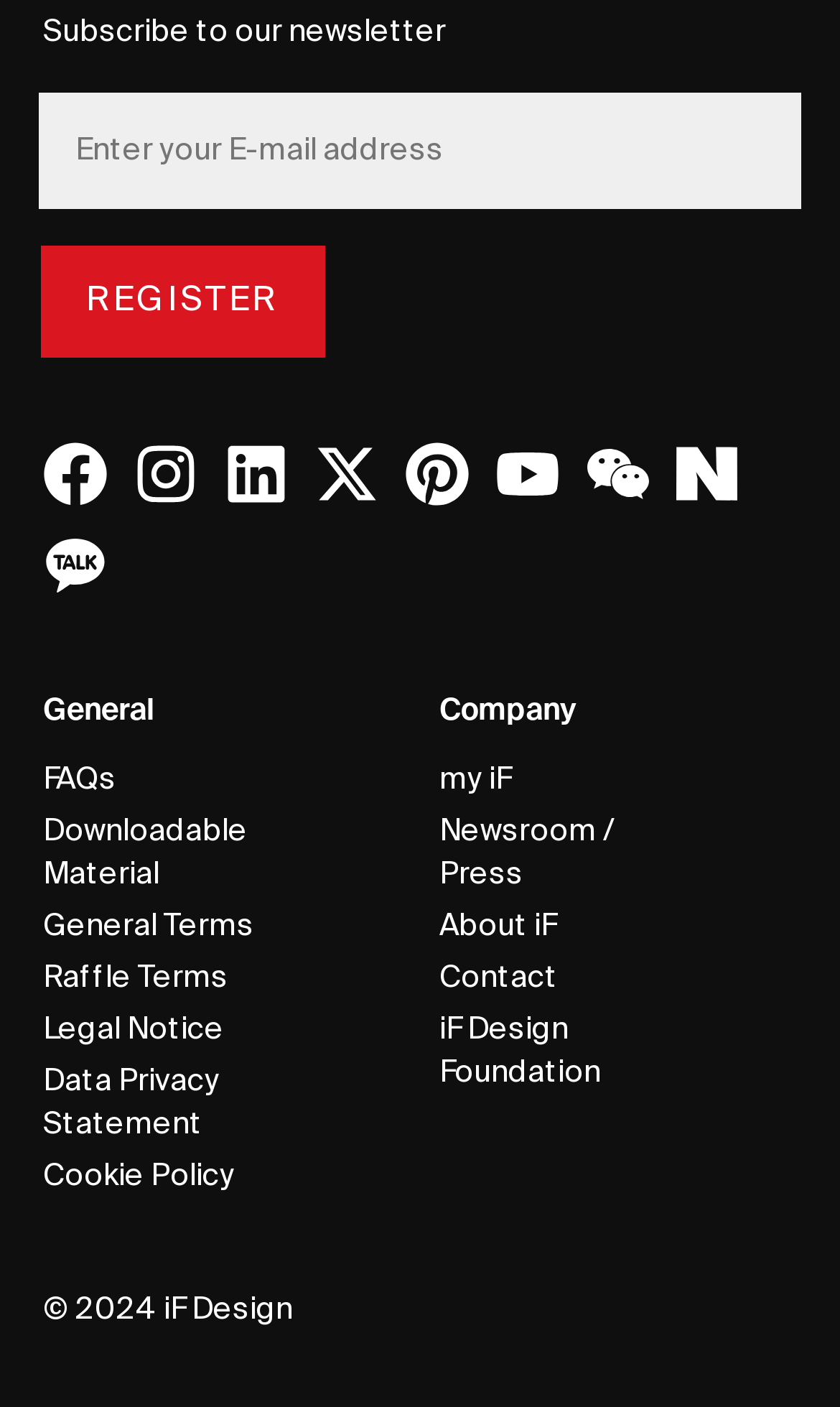For the element described, predict the bounding box coordinates as (top-left x, top-left y, bottom-right x, bottom-right y). All values should be between 0 and 1. Element description: iF Design Foundation

[0.523, 0.844, 0.831, 0.912]